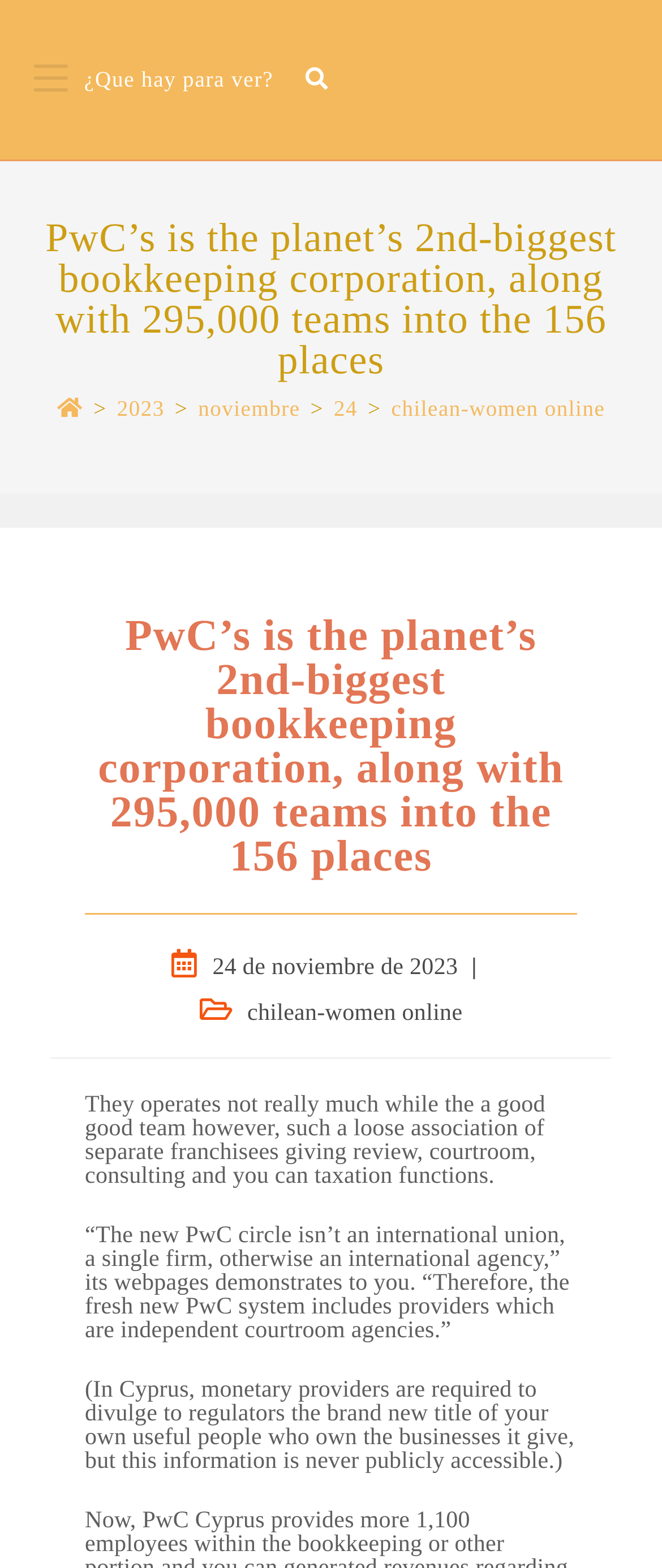Locate the bounding box coordinates of the element's region that should be clicked to carry out the following instruction: "Click on noviembre". The coordinates need to be four float numbers between 0 and 1, i.e., [left, top, right, bottom].

[0.299, 0.252, 0.453, 0.268]